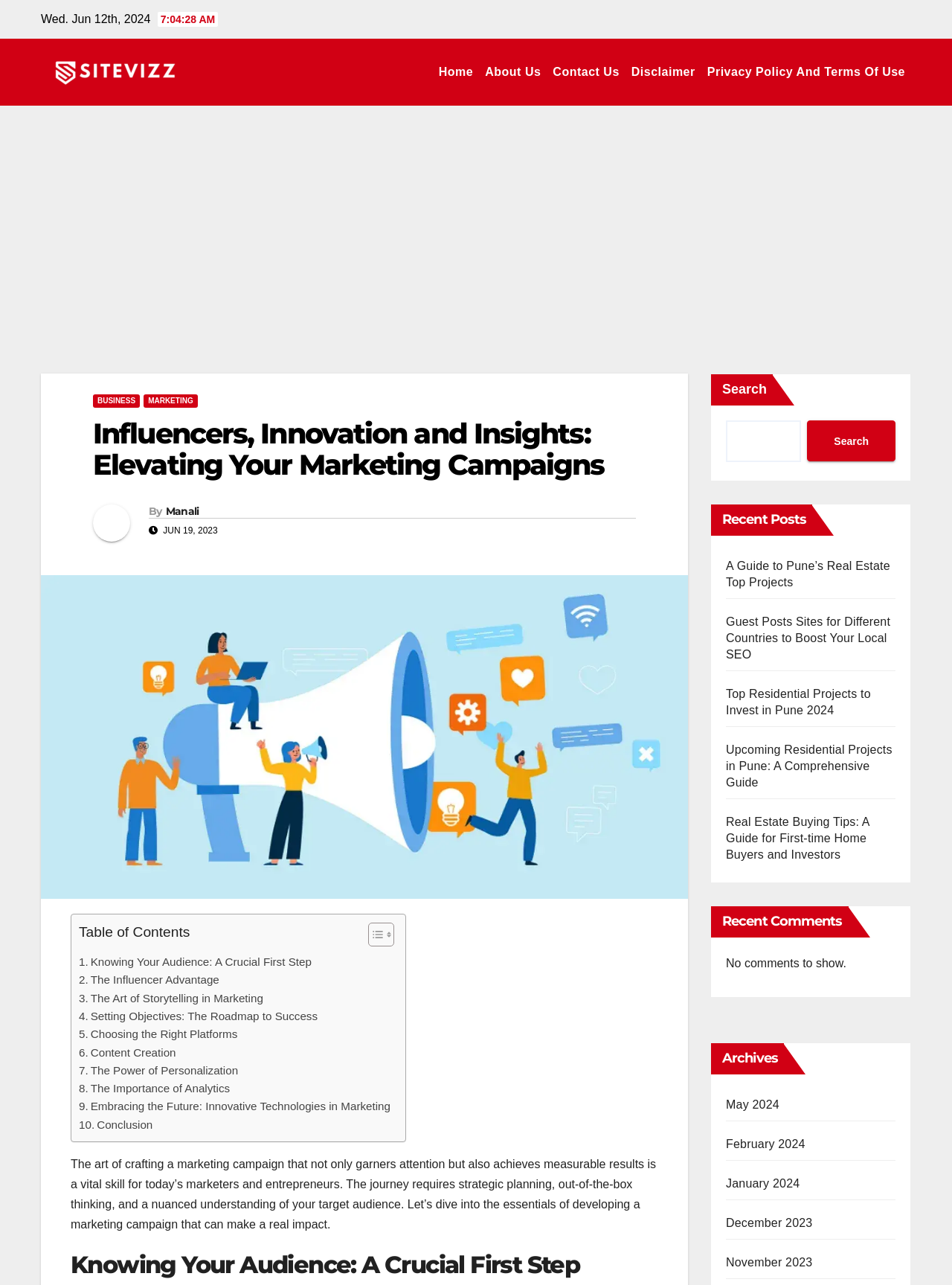Find the bounding box coordinates for the area that should be clicked to accomplish the instruction: "Click on the 'Home' link".

[0.455, 0.03, 0.503, 0.082]